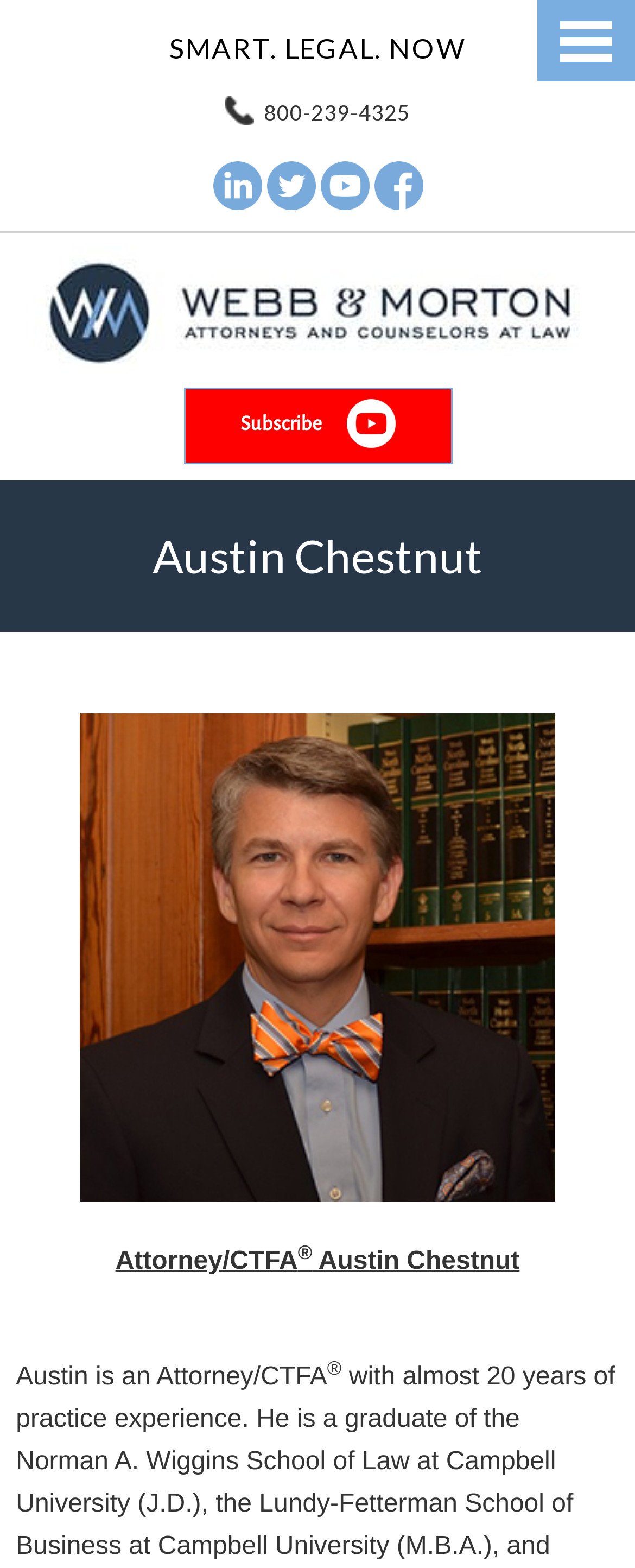What is the text above the social media links?
Answer the question with as much detail as you can, using the image as a reference.

The text 'SMART. LEGAL. NOW' is a heading located above the social media links, which is indicated by the heading element with the text 'SMART. LEGAL. NOW'.